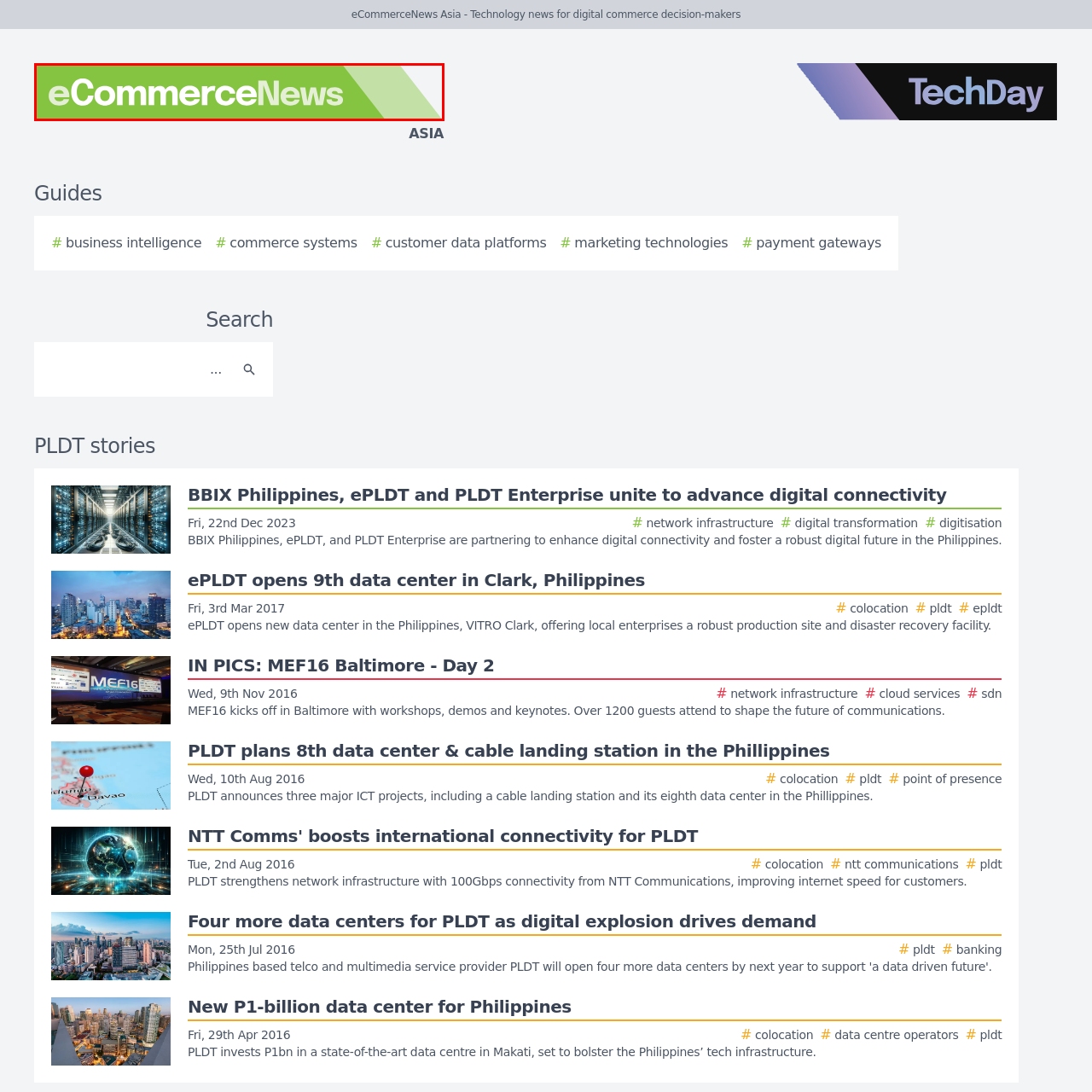What does the logo's color scheme emphasize?  
Concentrate on the image marked with the red box and respond with a detailed answer that is fully based on the content of the image.

The logo's color scheme and design elements emphasize innovation and connectivity, mirroring the dynamic nature of the e-commerce industry it serves, which suggests that the platform is focused on staying ahead of the curve and facilitating connections within the industry.